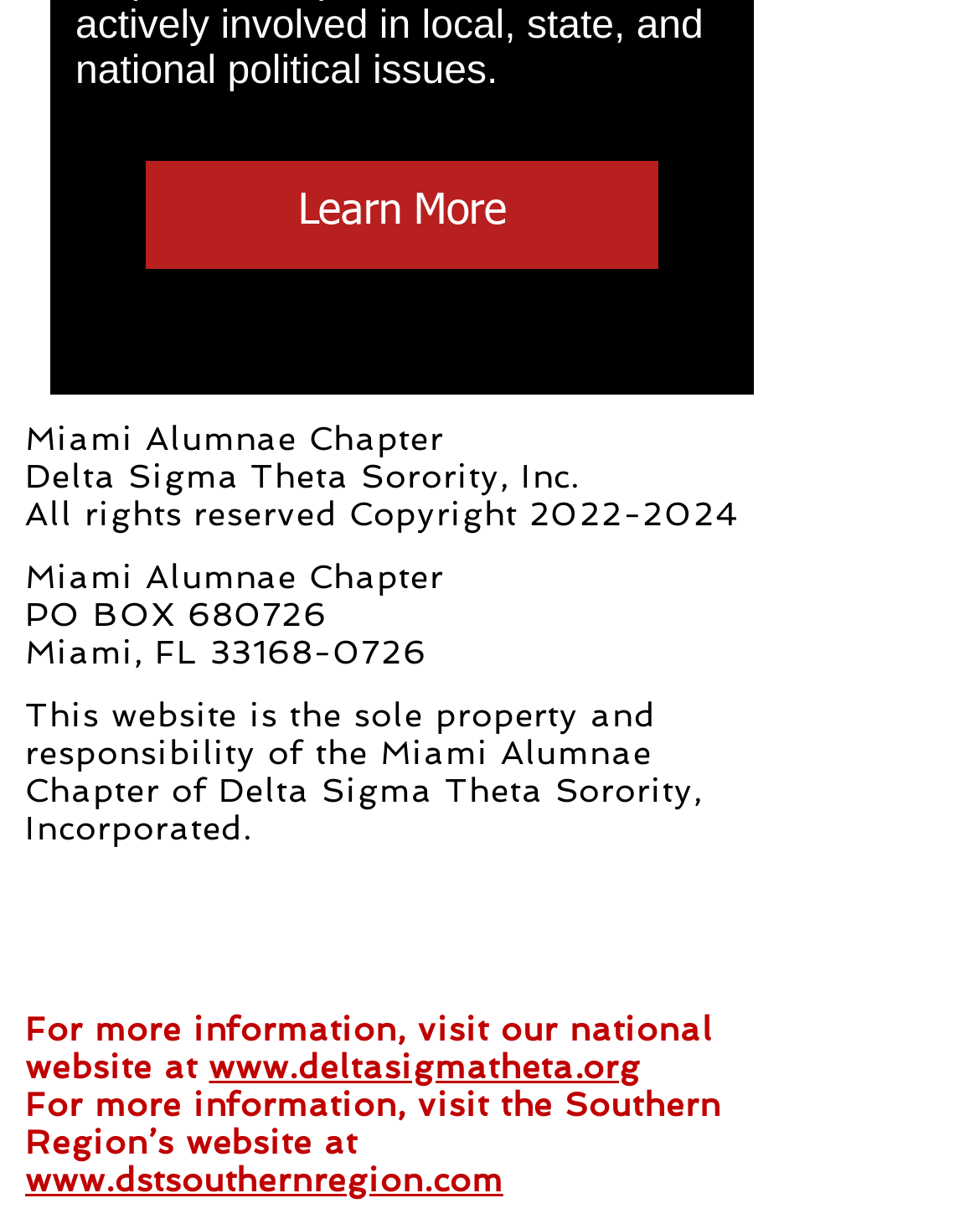Could you find the bounding box coordinates of the clickable area to complete this instruction: "View the Southern Region’s website"?

[0.026, 0.949, 0.513, 0.979]